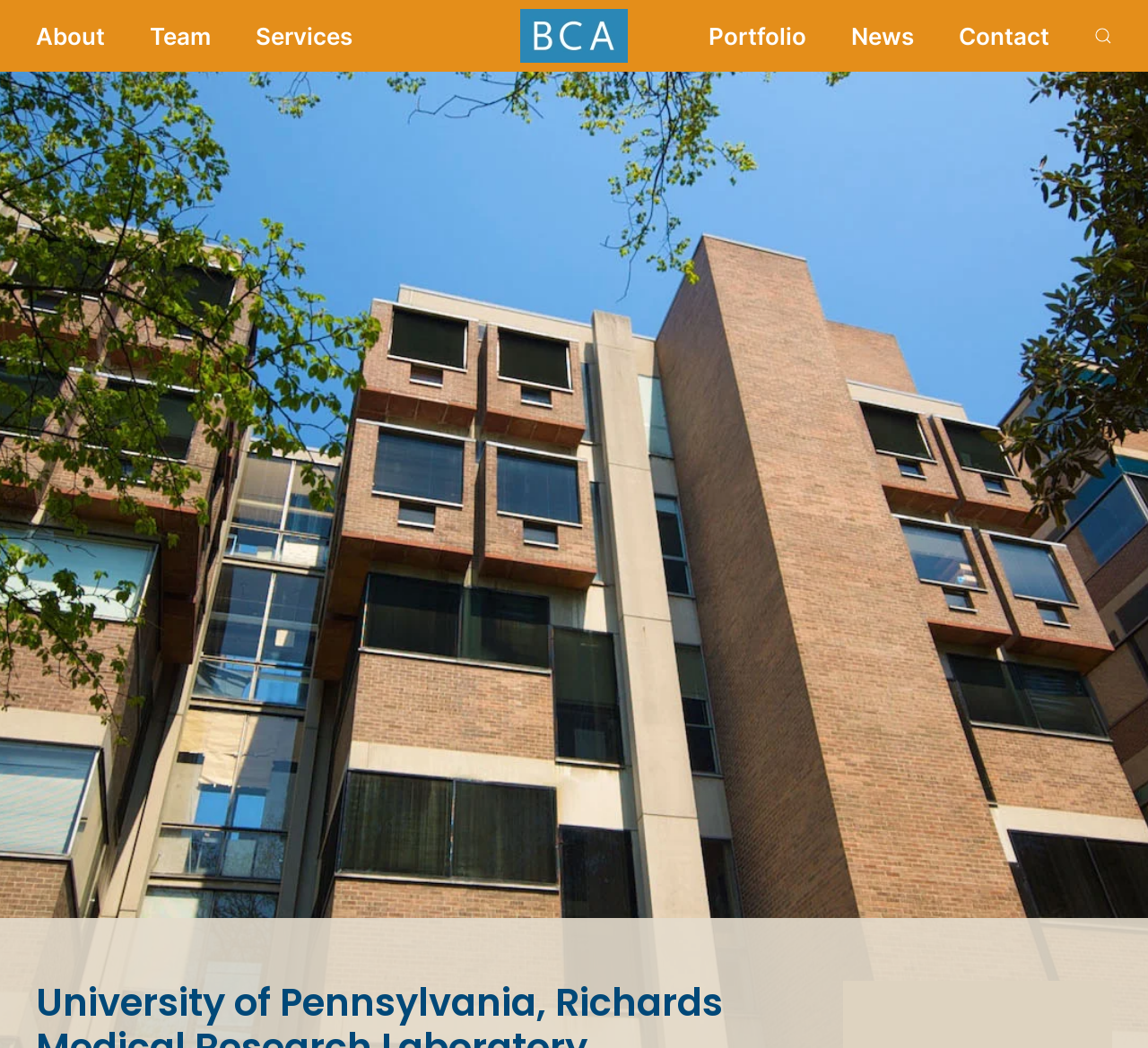Using the provided element description: "aria-label="Back to home"", identify the bounding box coordinates. The coordinates should be four floats between 0 and 1 in the order [left, top, right, bottom].

[0.453, 0.0, 0.547, 0.068]